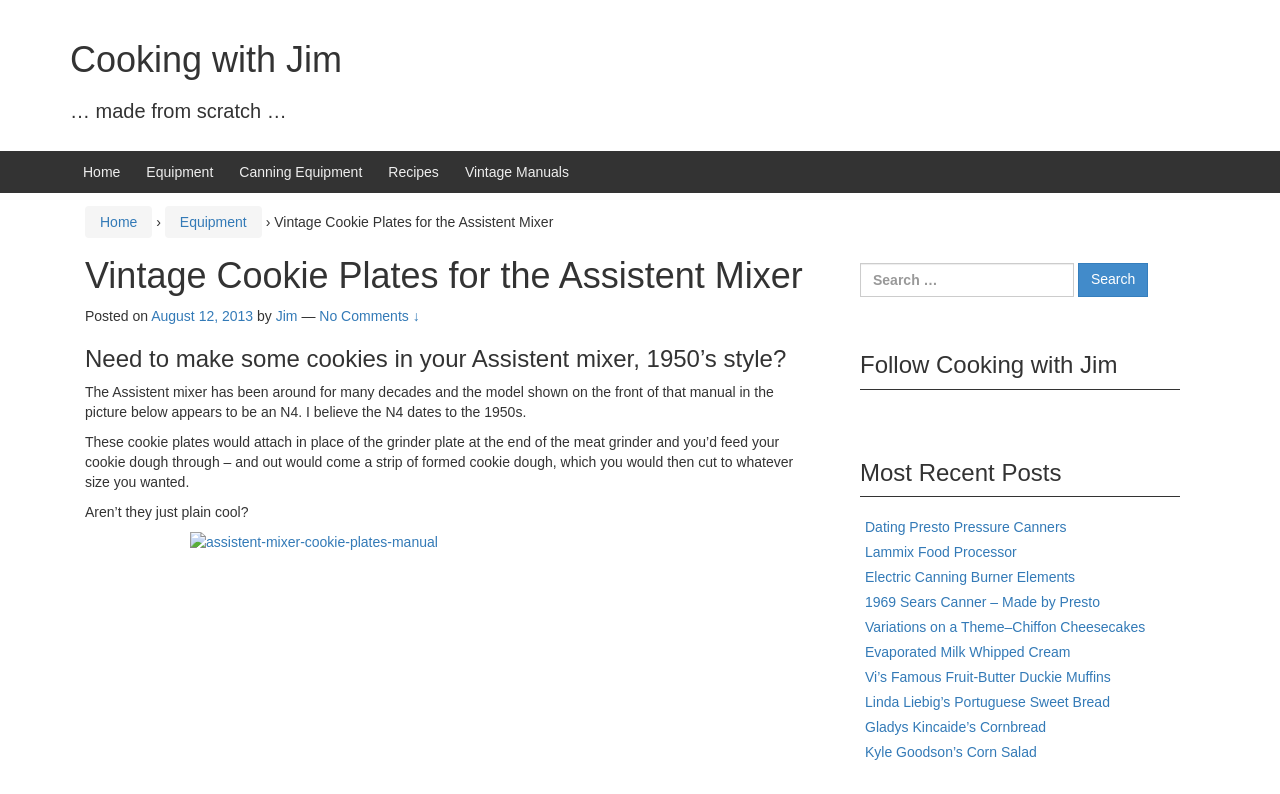Please provide a short answer using a single word or phrase for the question:
How many recent posts are listed on the webpage?

8